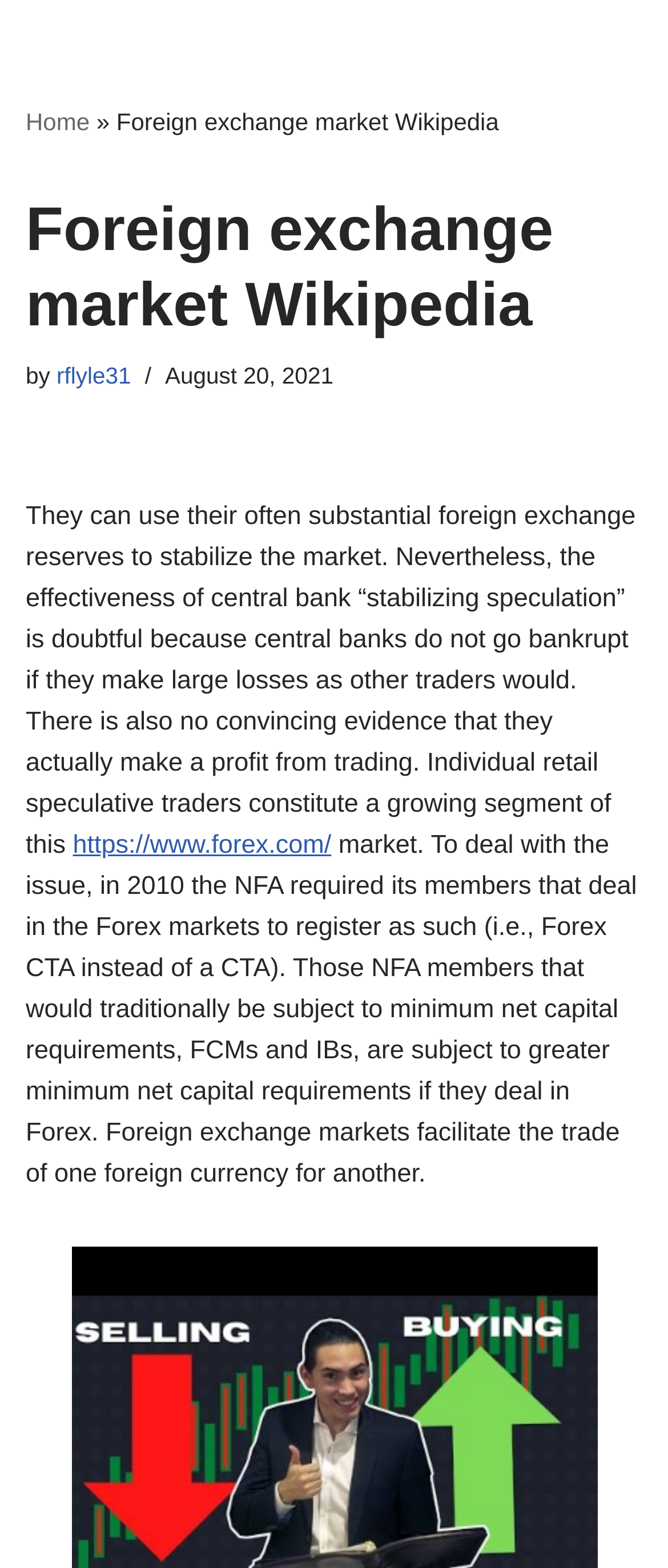Identify the bounding box coordinates for the UI element described as: "Skip to content".

[0.0, 0.035, 0.077, 0.057]